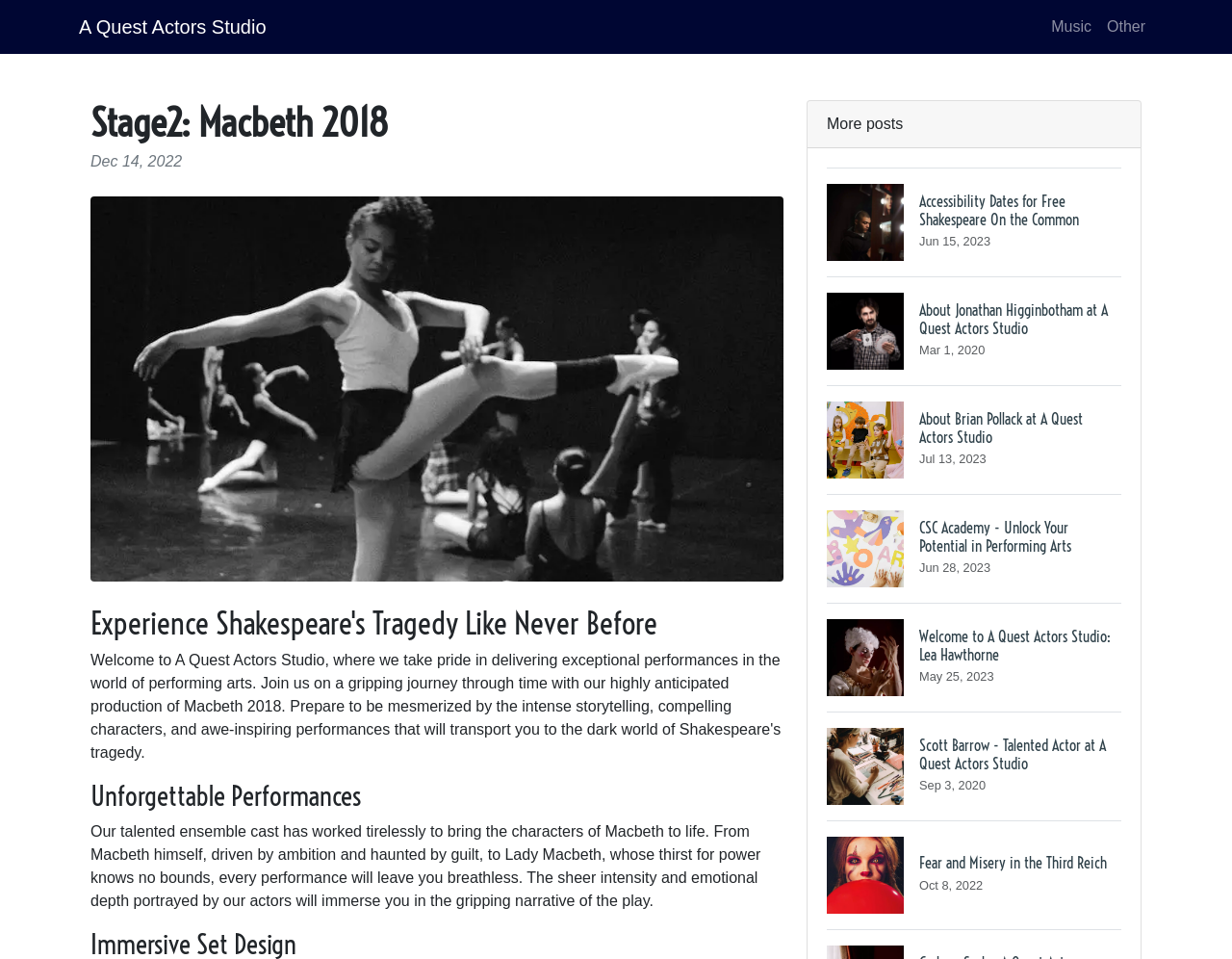Please identify the coordinates of the bounding box that should be clicked to fulfill this instruction: "View Music page".

[0.847, 0.008, 0.892, 0.048]